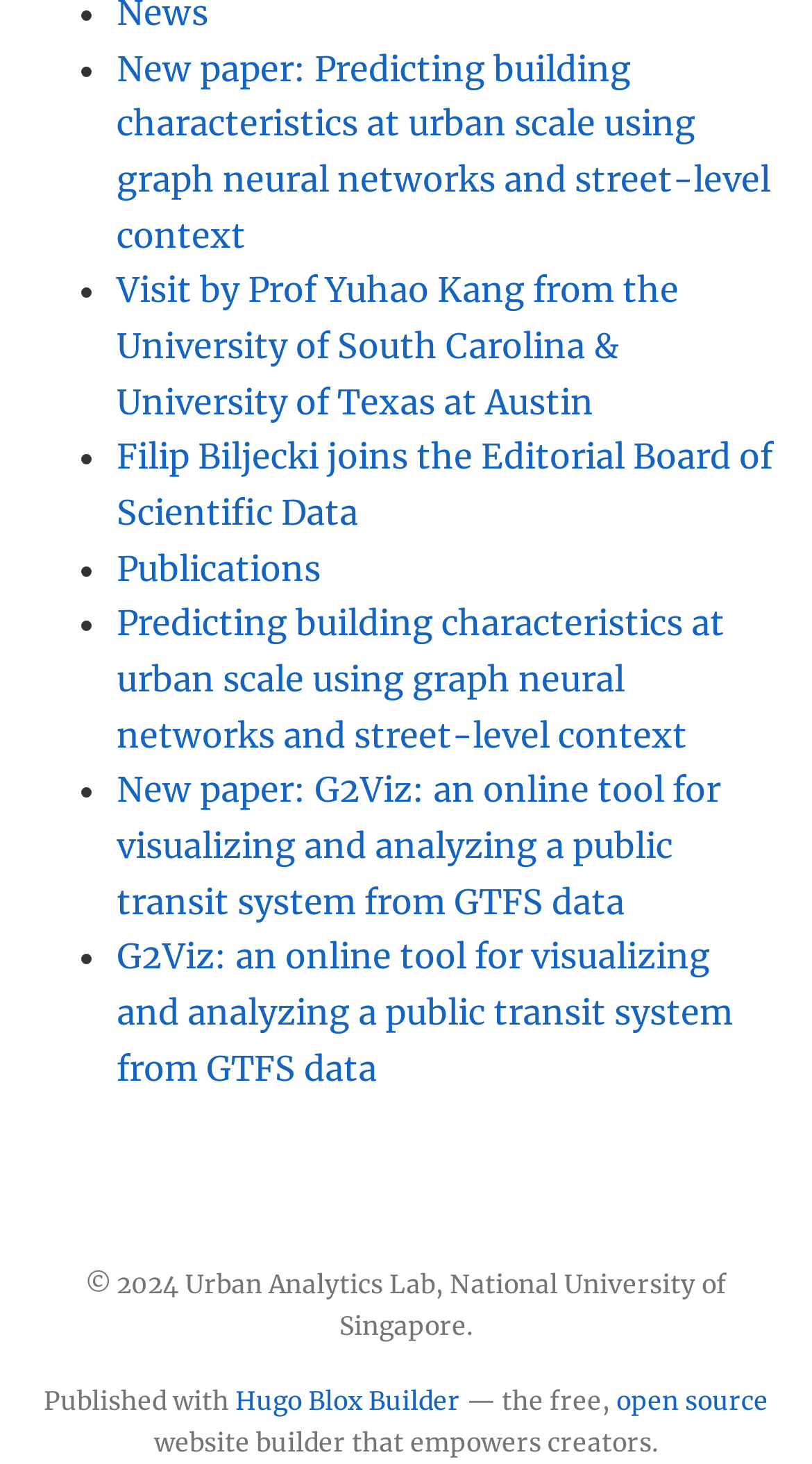Identify and provide the bounding box coordinates of the UI element described: "Publications". The coordinates should be formatted as [left, top, right, bottom], with each number being a float between 0 and 1.

[0.144, 0.374, 0.395, 0.402]